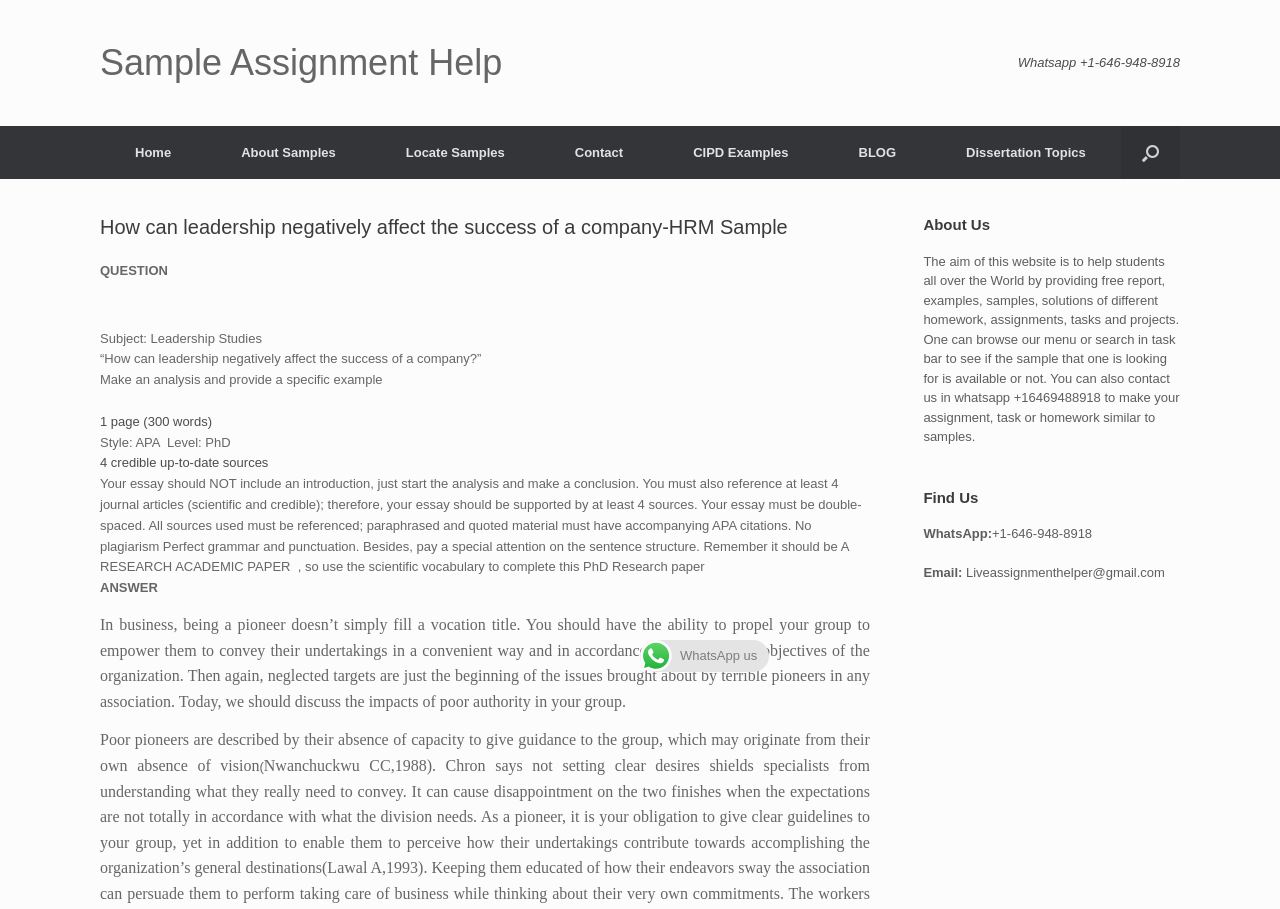Answer in one word or a short phrase: 
What is the contact method provided on the webpage?

WhatsApp +1-646-948-8918